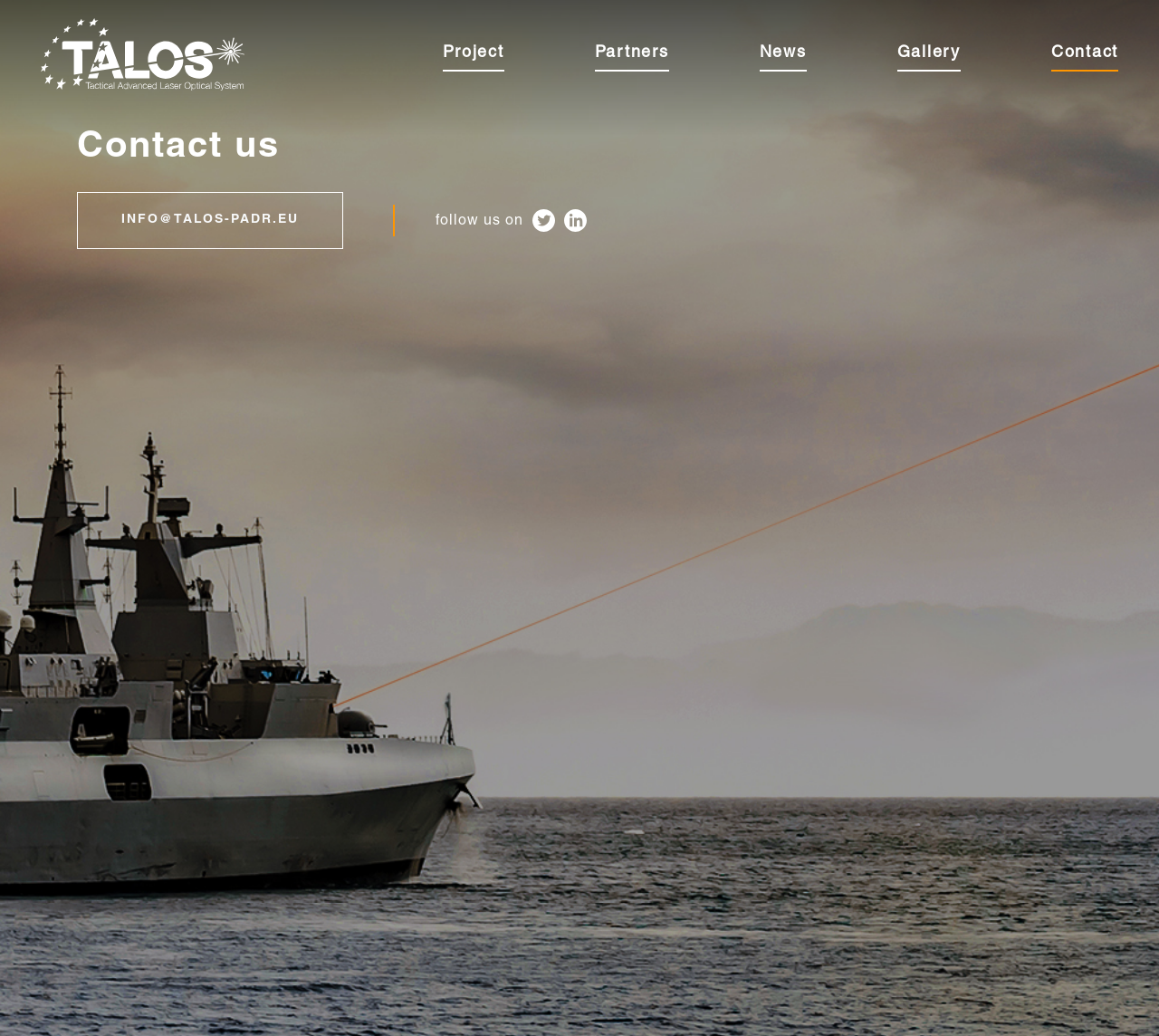Construct a comprehensive caption that outlines the webpage's structure and content.

The webpage is about the TALOS project, specifically the contact us page. At the top left, there is a link to go back to the home page, accompanied by a small image. Below this, there is a navigation menu with five buttons: Project, Partners, News, Gallery, and Contact, aligned horizontally across the top of the page.

The main content of the page is a heading that reads "Contact us", situated near the top center of the page. Below this heading, there is a link to an email address, INFO@TALOS-PADR.EU, located near the top left of the page.

Further down, there is a section that invites visitors to follow the TALOS project on social media. This section contains the text "follow us on" and is accompanied by two links, each with a small image, representing Twitter and LinkedIn respectively. These links are positioned side by side, near the top center of the page.

Overall, the webpage has a simple and organized layout, making it easy to navigate and find contact information for the TALOS project.